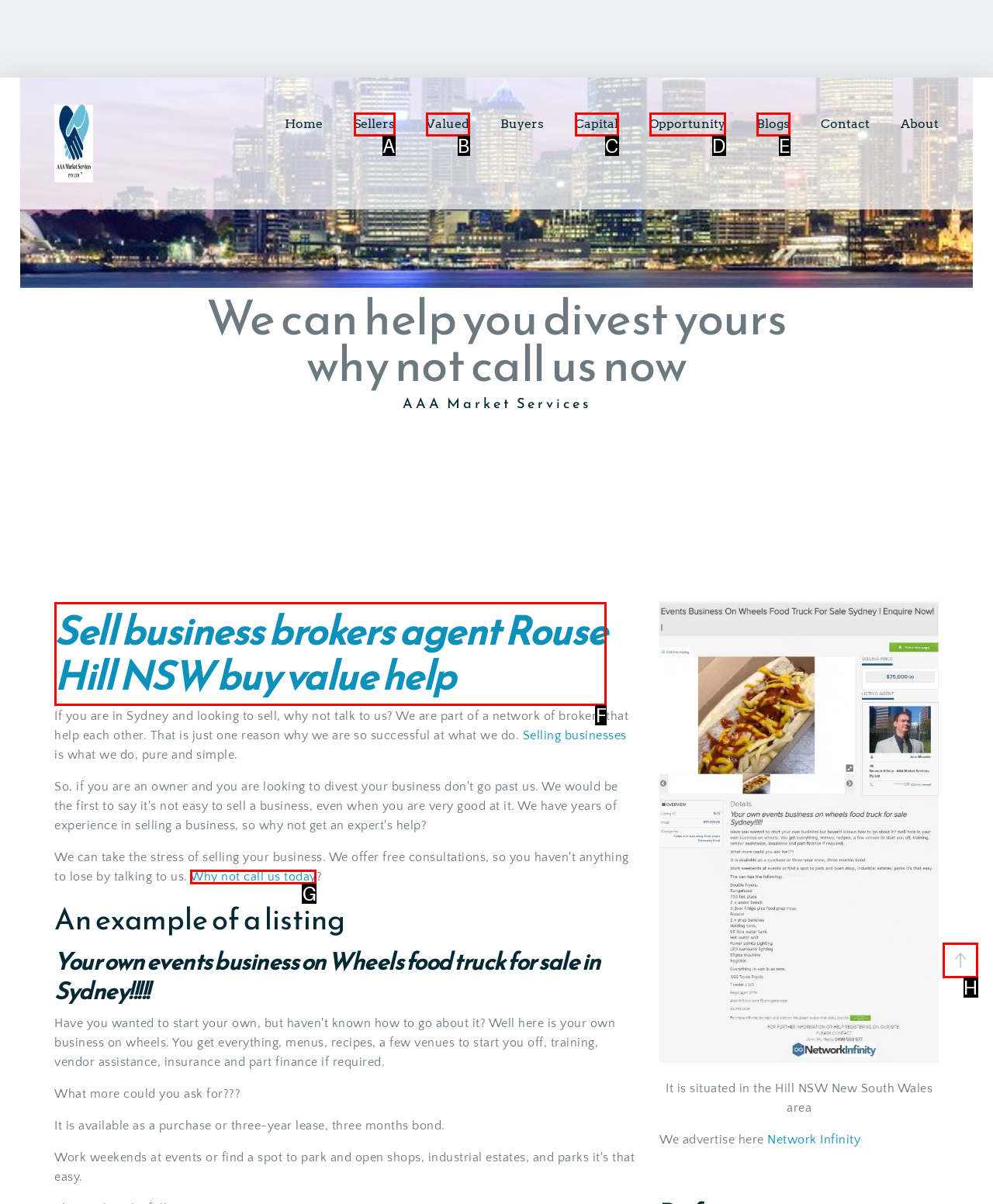From the given options, find the HTML element that fits the description: Vol.6｜AIR Newsletter. Reply with the letter of the chosen element.

None